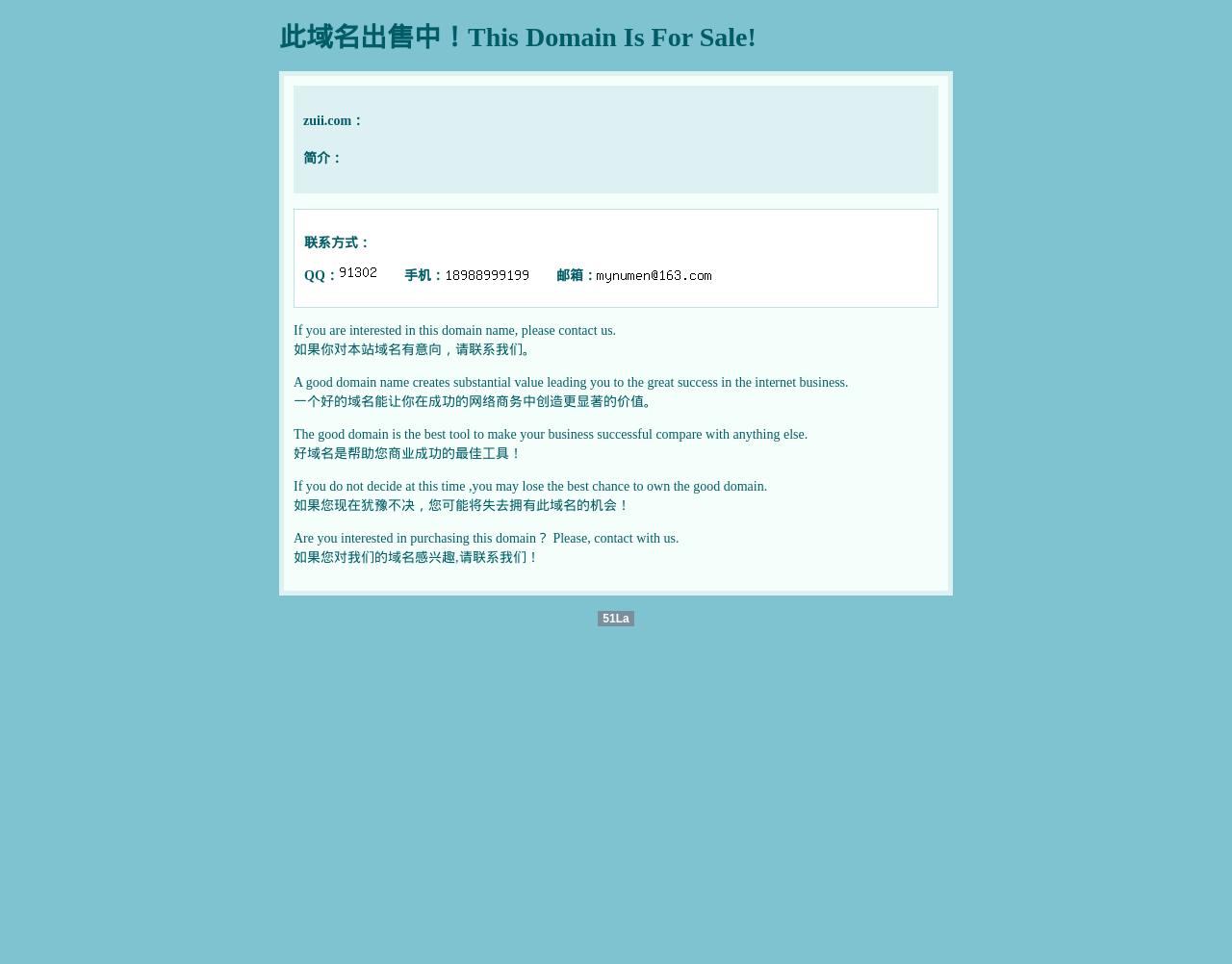Answer the question briefly using a single word or phrase: 
How to contact the seller?

QQ or phone